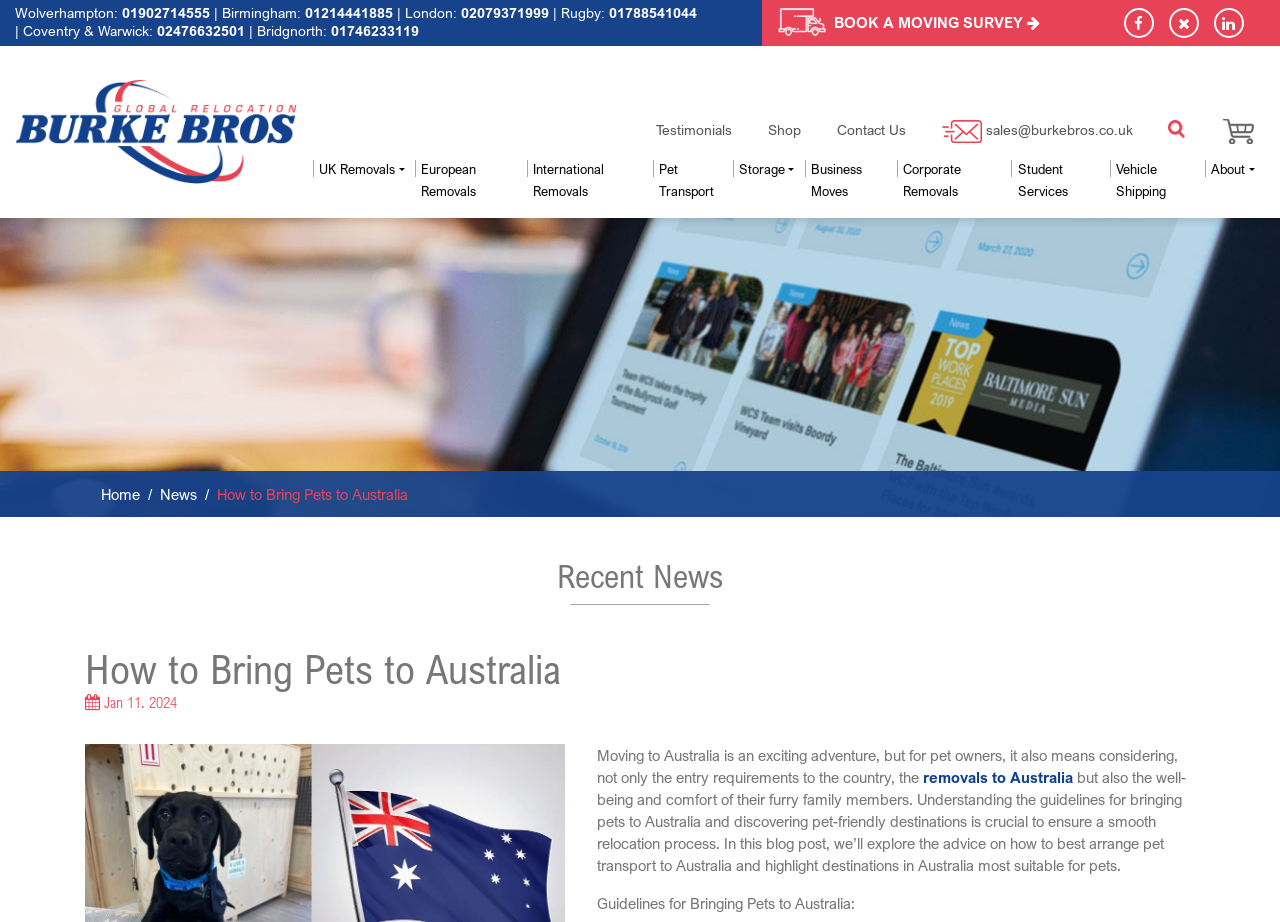Determine the bounding box coordinates of the clickable region to execute the instruction: "Search for something". The coordinates should be four float numbers between 0 and 1, denoted as [left, top, right, bottom].

[0.901, 0.125, 0.94, 0.157]